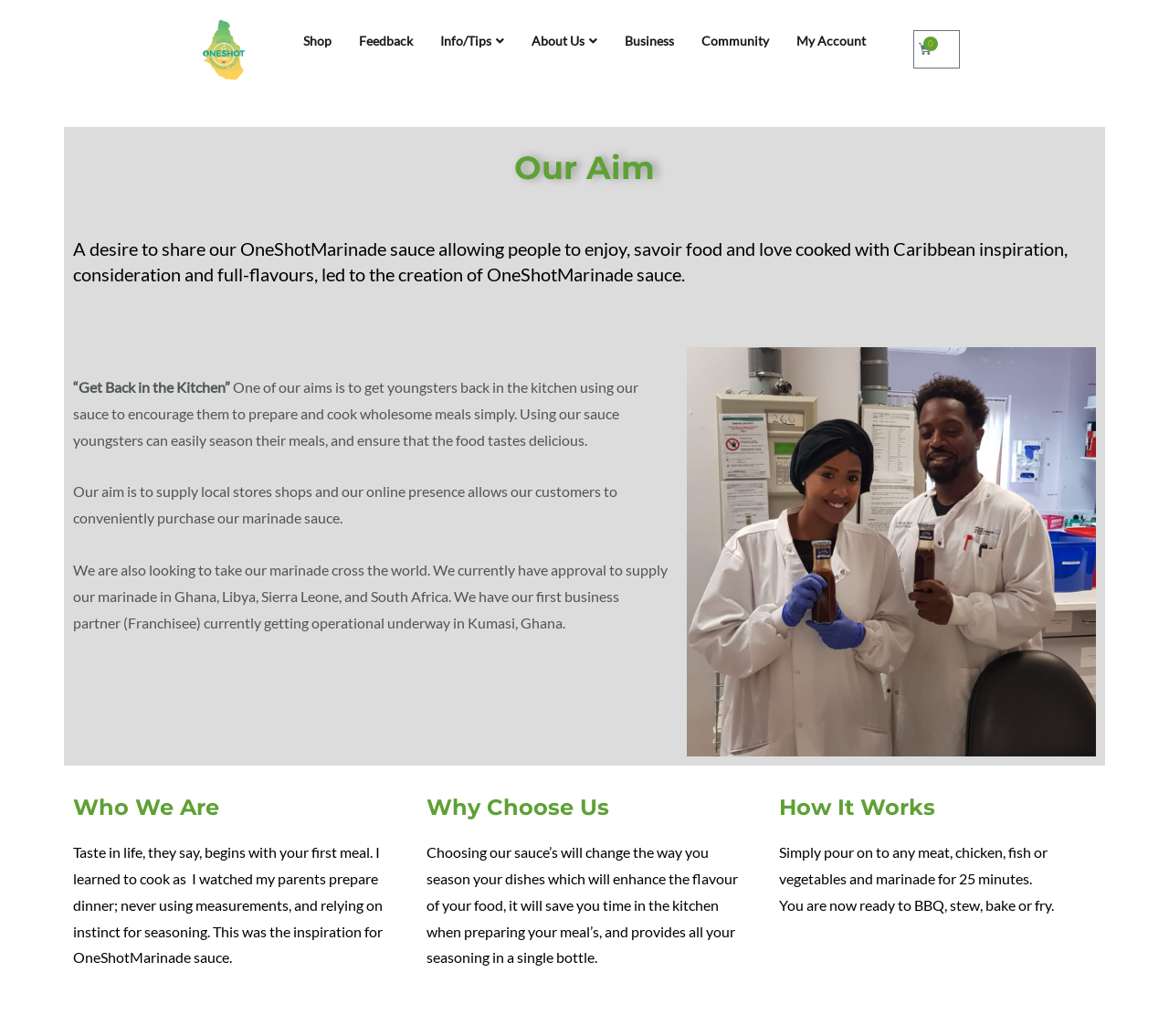Please determine the bounding box coordinates of the element's region to click for the following instruction: "View My Account".

[0.67, 0.018, 0.752, 0.062]